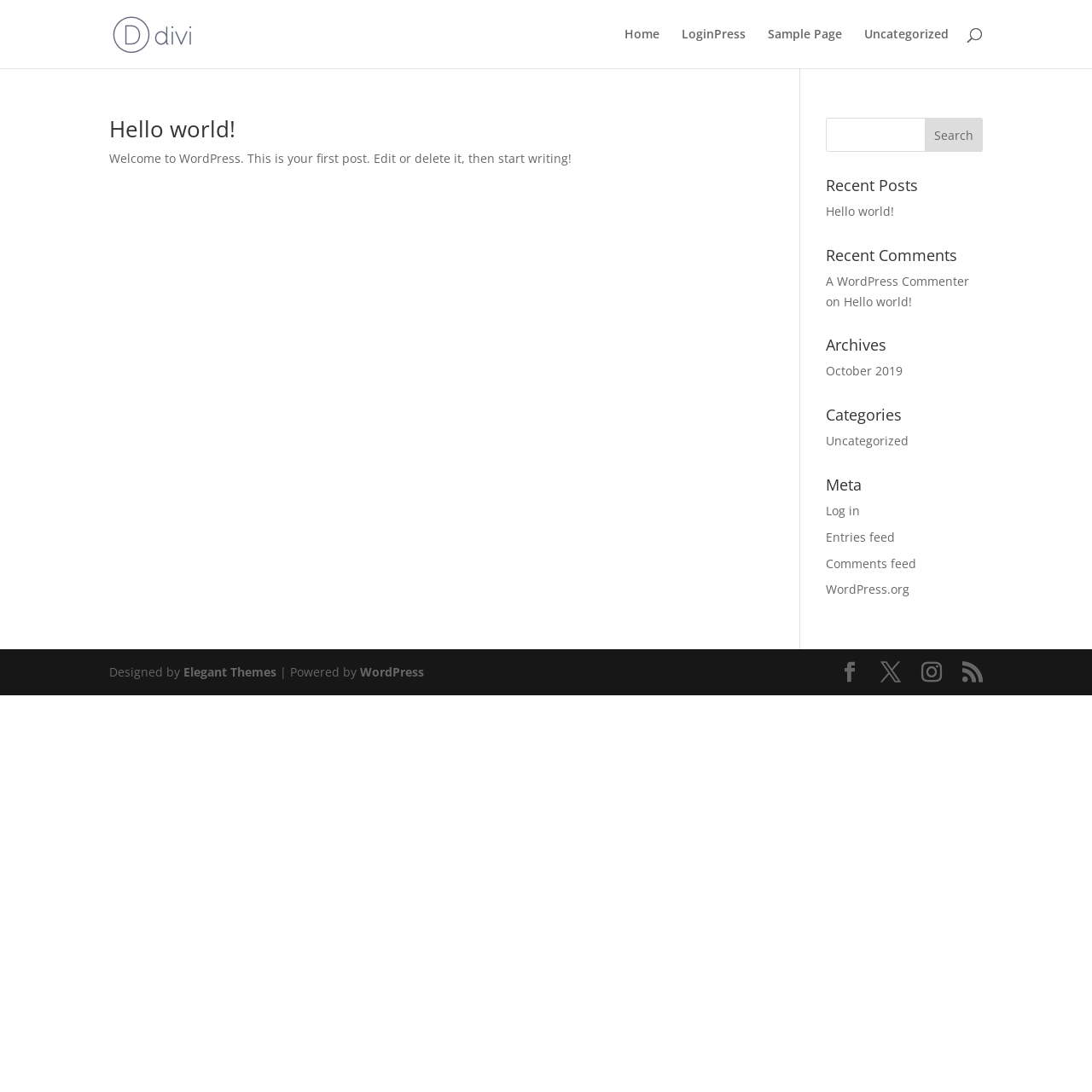Please specify the bounding box coordinates in the format (top-left x, top-left y, bottom-right x, bottom-right y), with all values as floating point numbers between 0 and 1. Identify the bounding box of the UI element described by: A WordPress Commenter

[0.756, 0.25, 0.888, 0.265]